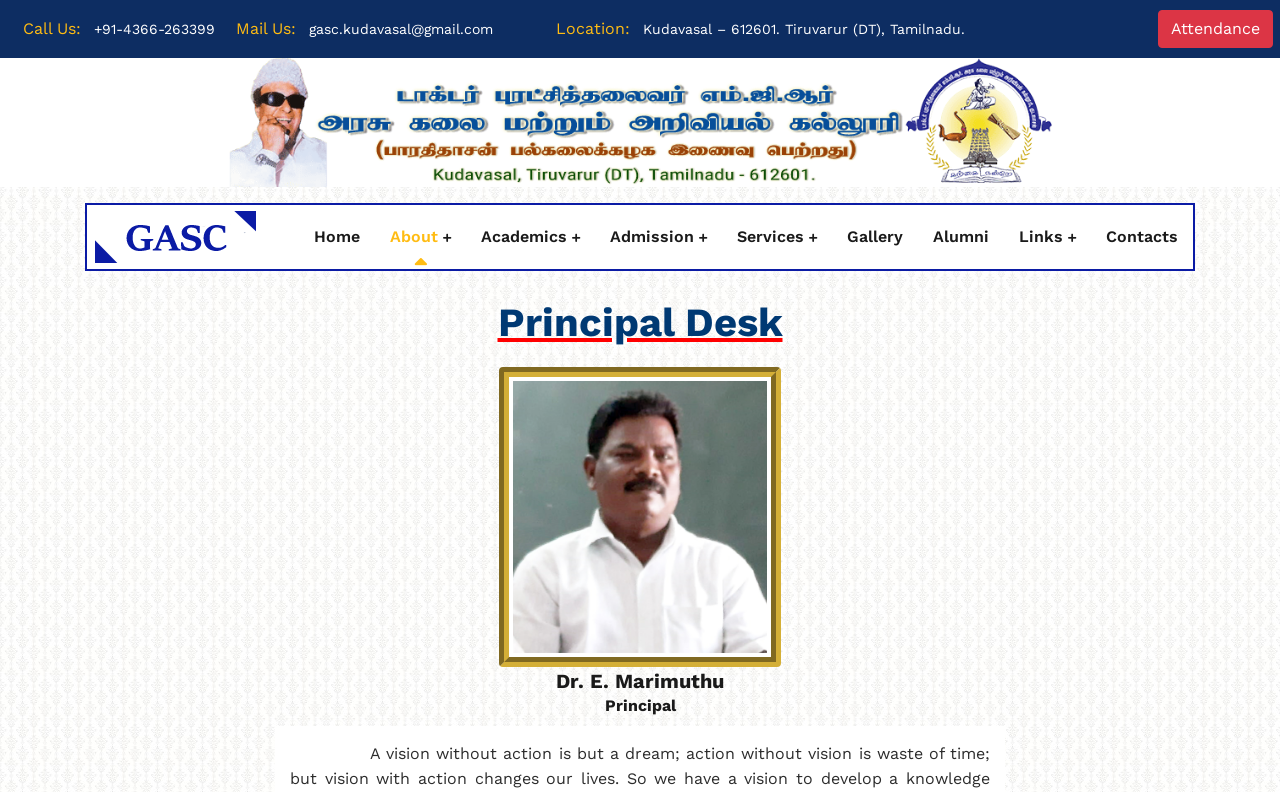Based on the provided description, "Links", find the bounding box of the corresponding UI element in the screenshot.

[0.796, 0.259, 0.841, 0.34]